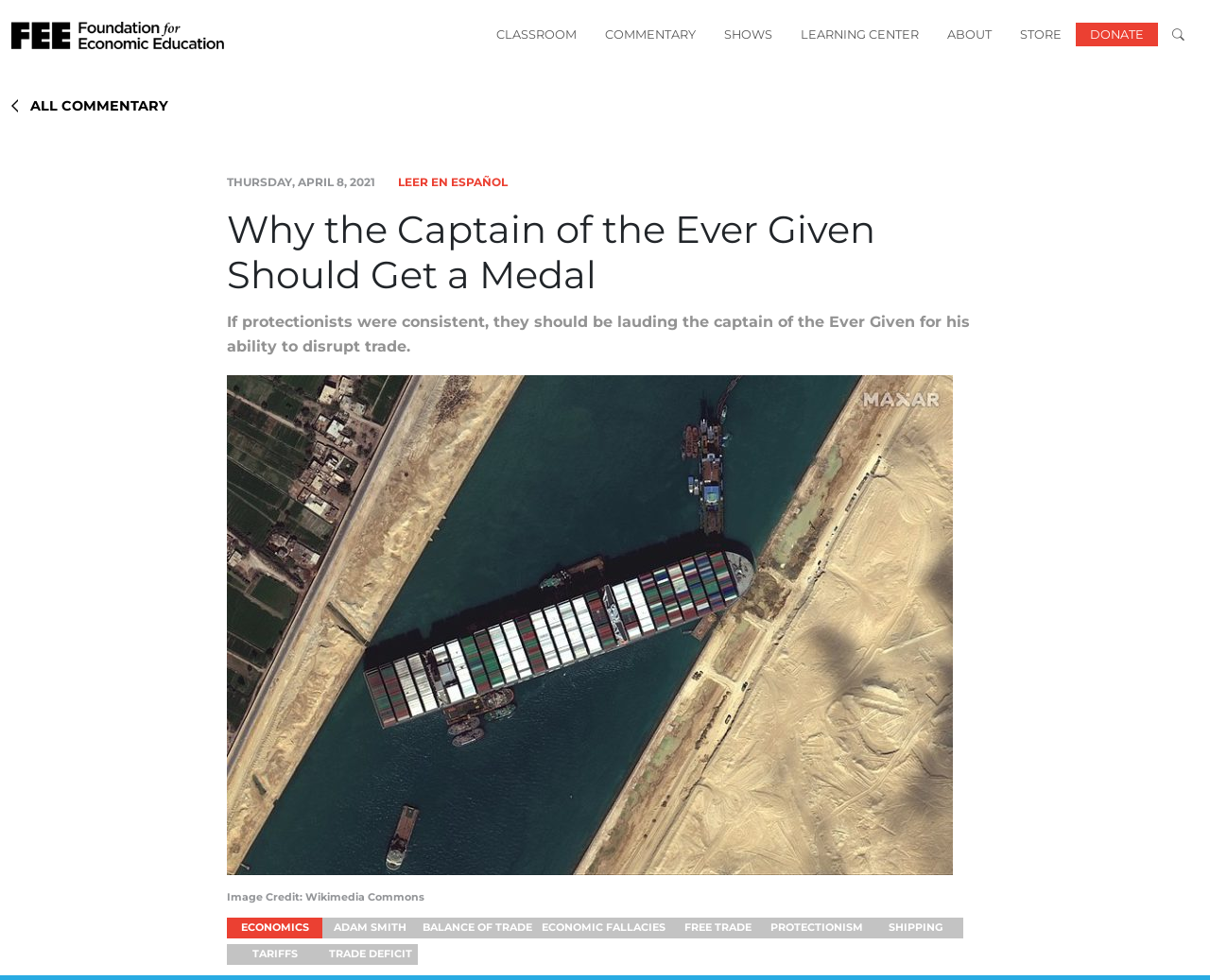Find the coordinates for the bounding box of the element with this description: "Commentary".

[0.494, 0.023, 0.581, 0.048]